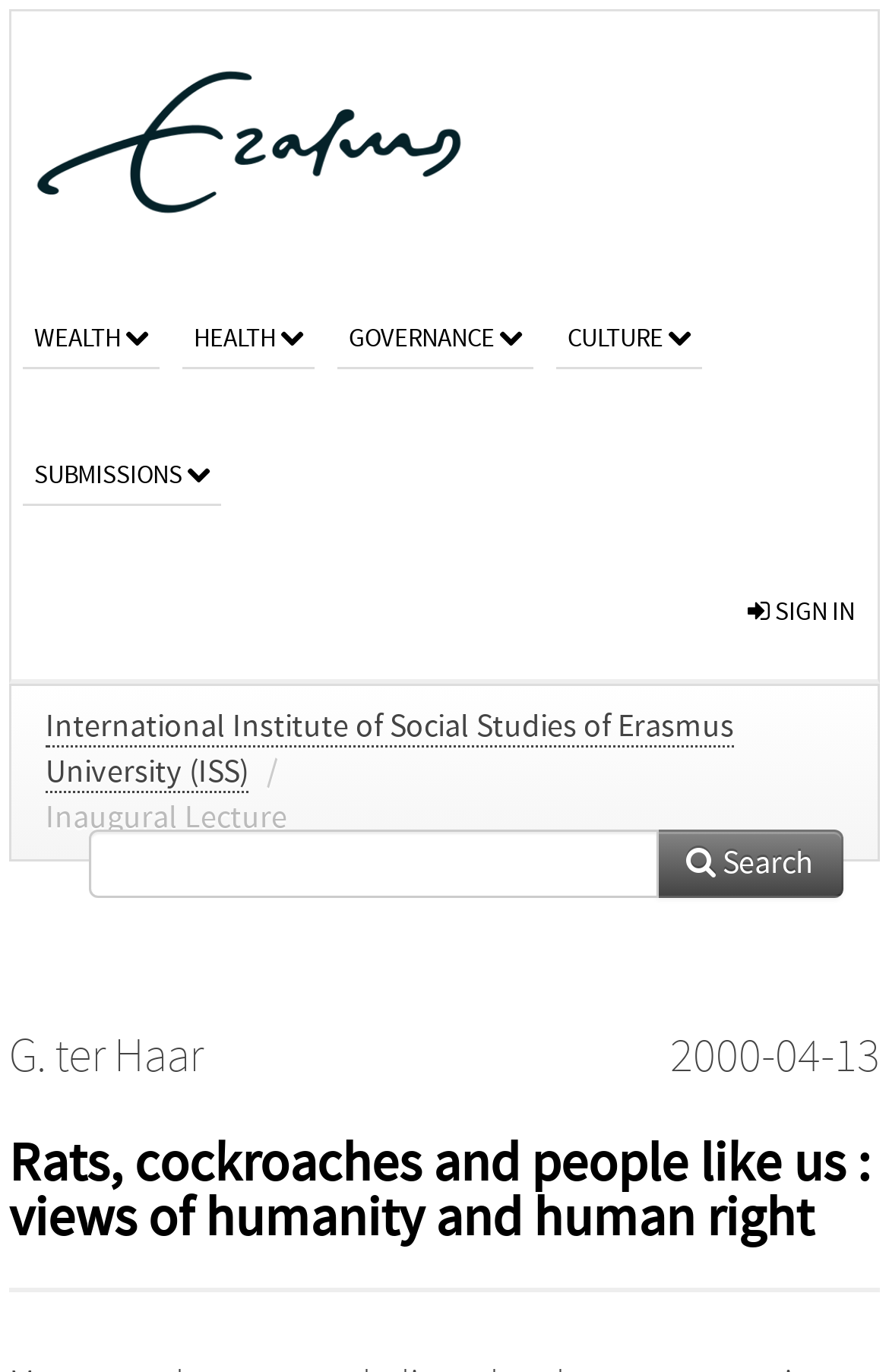Who is the author of the lecture?
Using the visual information, reply with a single word or short phrase.

G. ter Haar